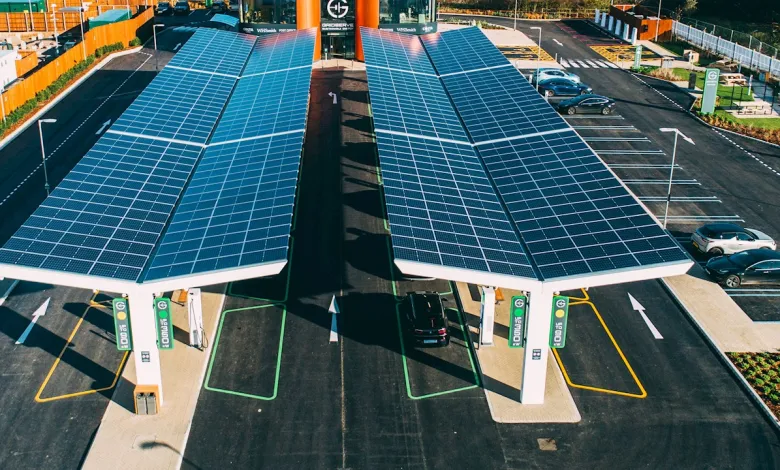Generate an elaborate description of what you see in the image.

The image depicts a modern solar charging station characterized by two large photovoltaic solar panel canopies positioned above designated parking spots. These solar panels efficiently harness sunlight to generate clean energy, showcasing a sustainable energy solution. The station is set against a backdrop of a well-organized parking area, with vehicles parked beneath the solar structures, indicating its functionality for electric vehicle charging. The vibrant colors of the surrounding infrastructure, including green signage promoting eco-friendliness, further emphasize the commitment to environmental sustainability. This setup symbolizes the integration of renewable energy into everyday transport solutions, representing a significant step toward reducing carbon footprints and promoting green energy use in urban settings.